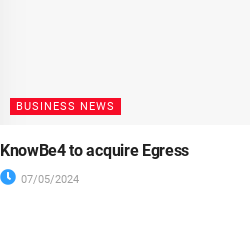Break down the image and describe every detail you can observe.

This image features a news snippet highlighting a significant business announcement: "KnowBe4 to acquire Egress." It is categorized under "BUSINESS NEWS," indicated by a bold, red label, emphasizing its relevance in the current economic landscape. Below the headline, the date "07/05/2024" is provided, suggesting the timing of the announcement. The layout is modern and clean, designed to draw attention to important industry developments and keep readers informed about major corporate transactions in the cybersecurity sector.